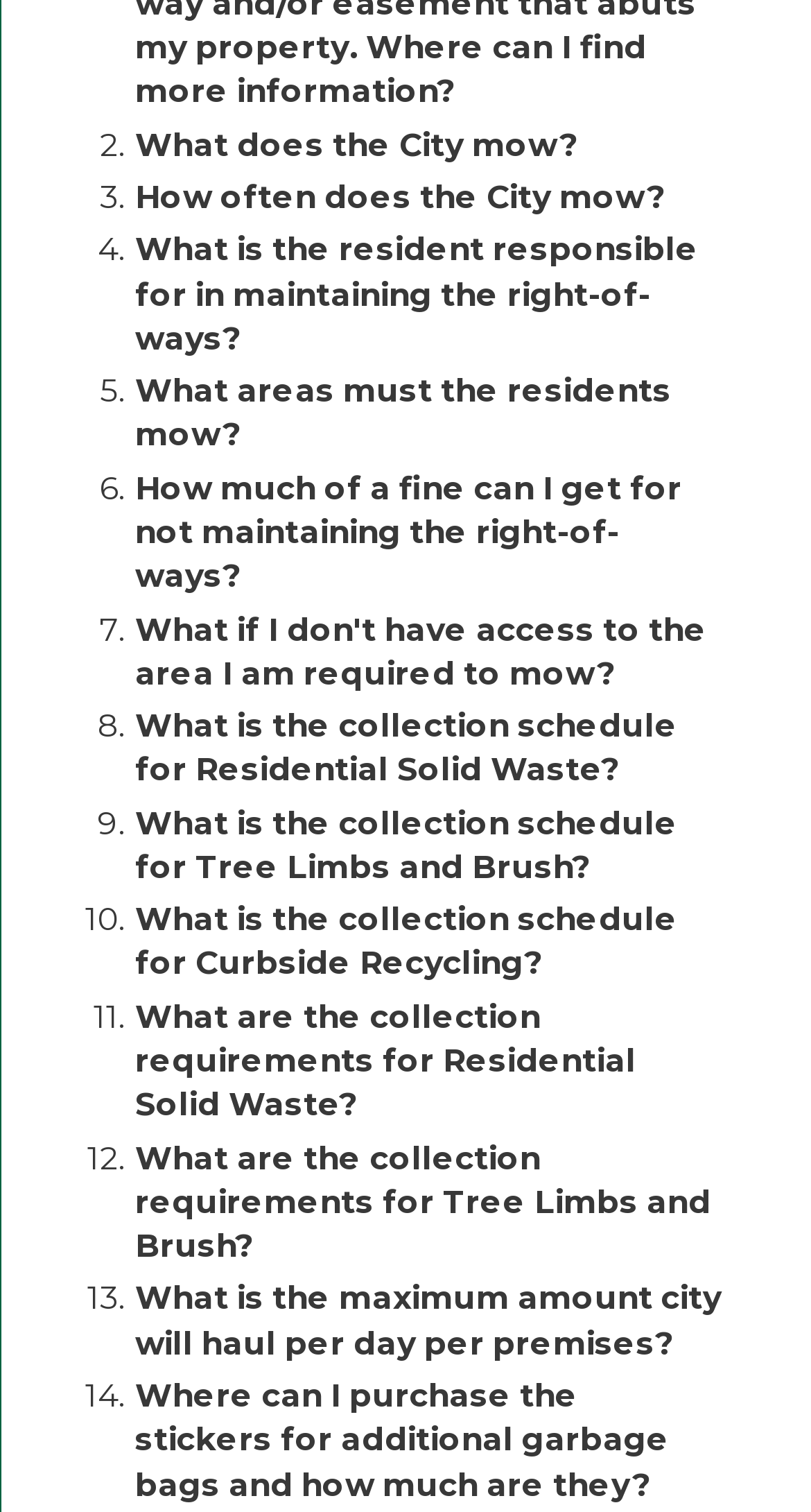What is the format of the FAQ list? Analyze the screenshot and reply with just one word or a short phrase.

Numbered list